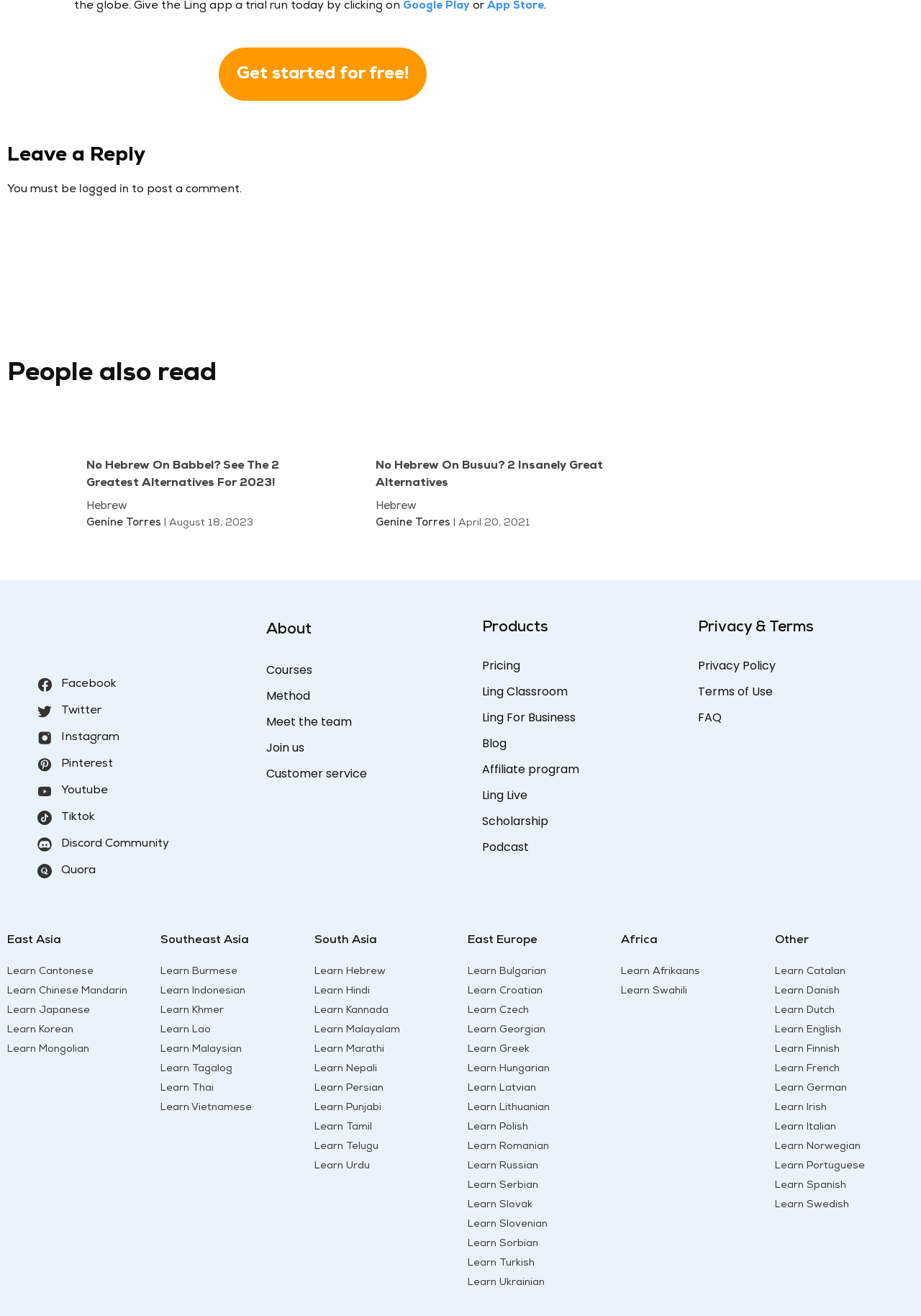Refer to the screenshot and answer the following question in detail:
How many social media links are there?

I counted the number of social media links at the bottom of the webpage and found 6 links: Facebook, Twitter, Instagram, Pinterest, Youtube, and Tiktok.